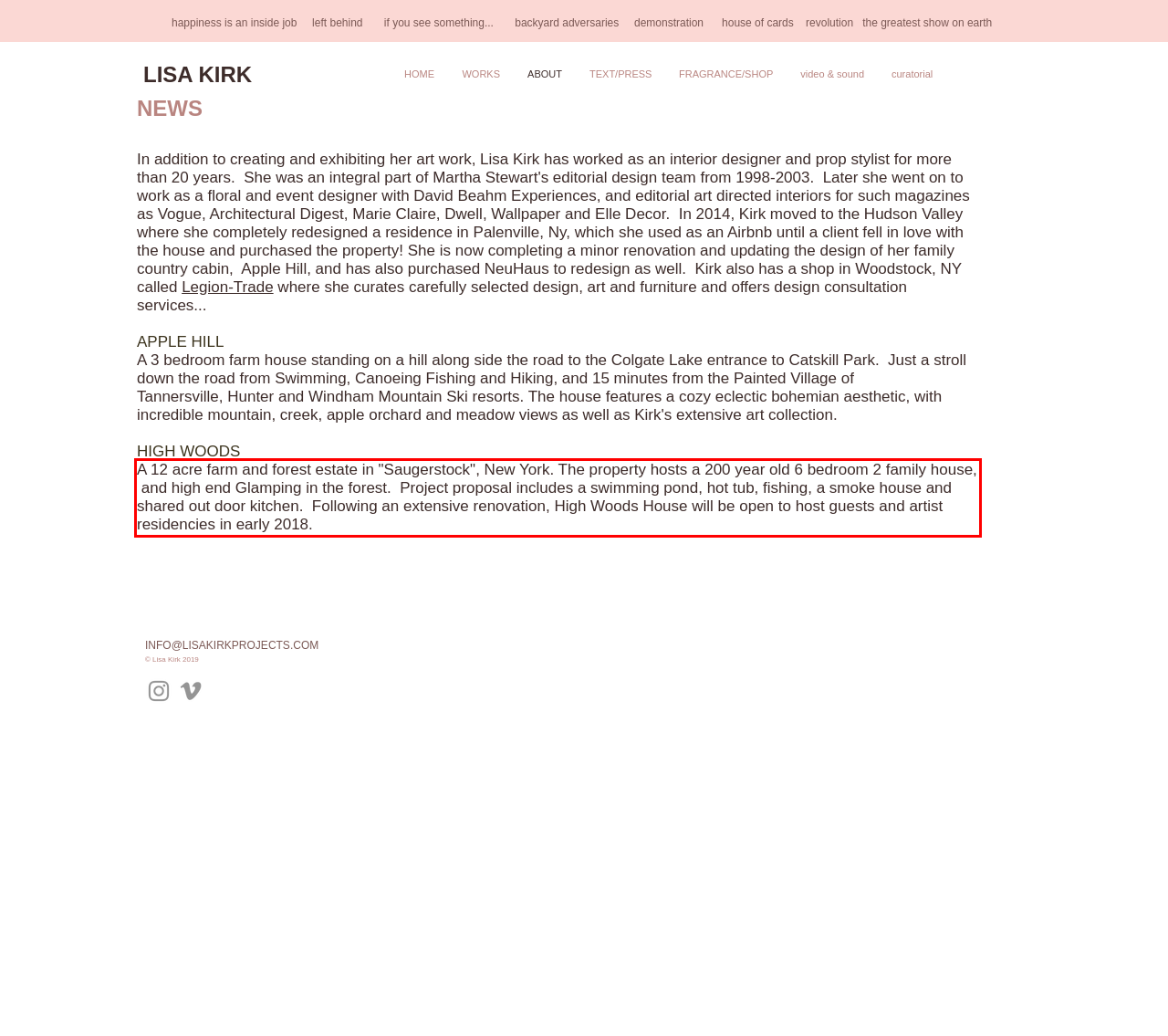Given a webpage screenshot, identify the text inside the red bounding box using OCR and extract it.

A 12 acre farm and forest estate in "Saugerstock", New York. The property hosts a 200 year old 6 bedroom 2 family house, and high end Glamping in the forest. Project proposal includes a swimming pond, hot tub, fishing, a smoke house and shared out door kitchen. Following an extensive renovation, High Woods House will be open to host guests and artist residencies in early 2018.